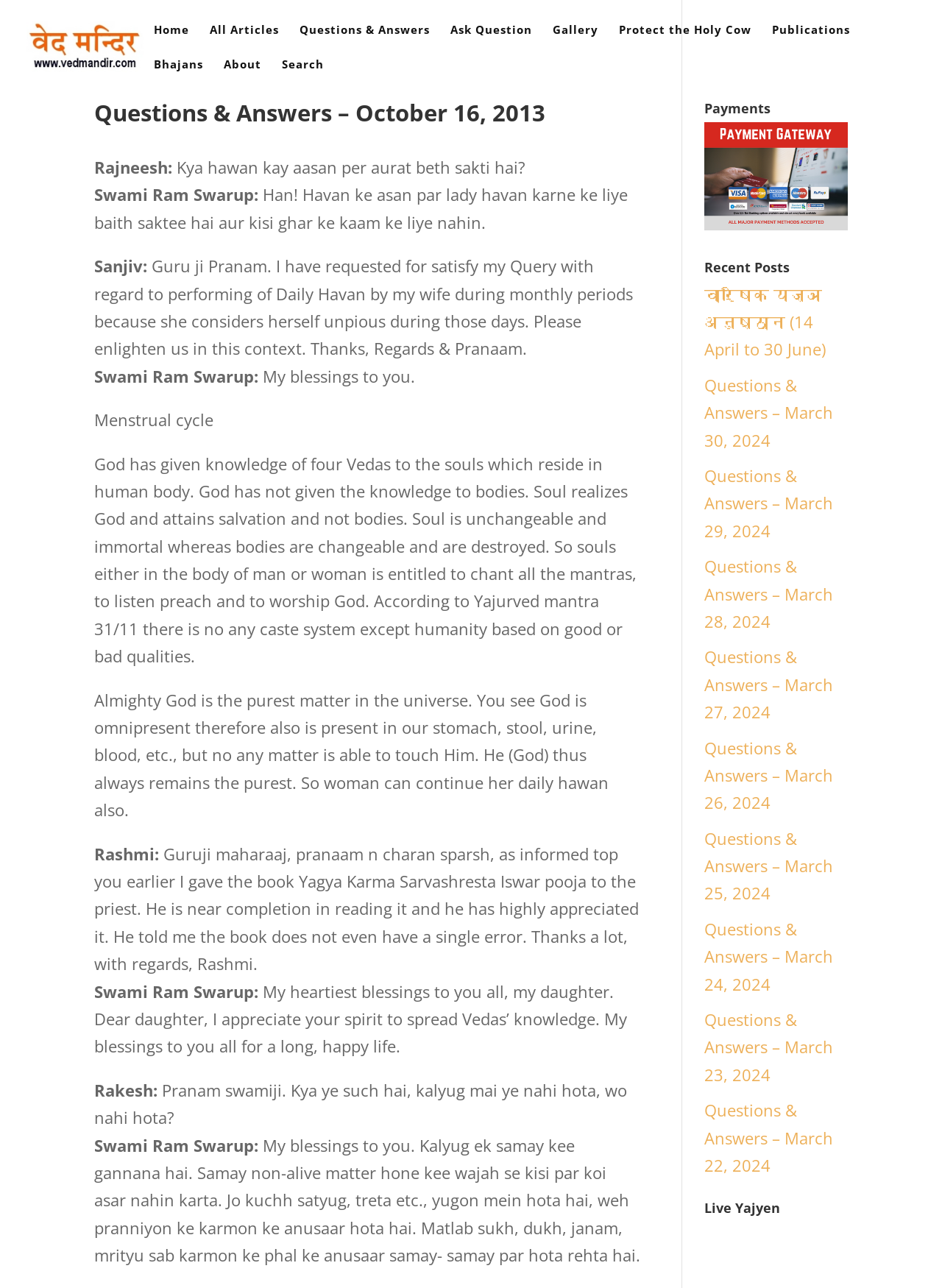Find the headline of the webpage and generate its text content.

Questions & Answers – October 16, 2013